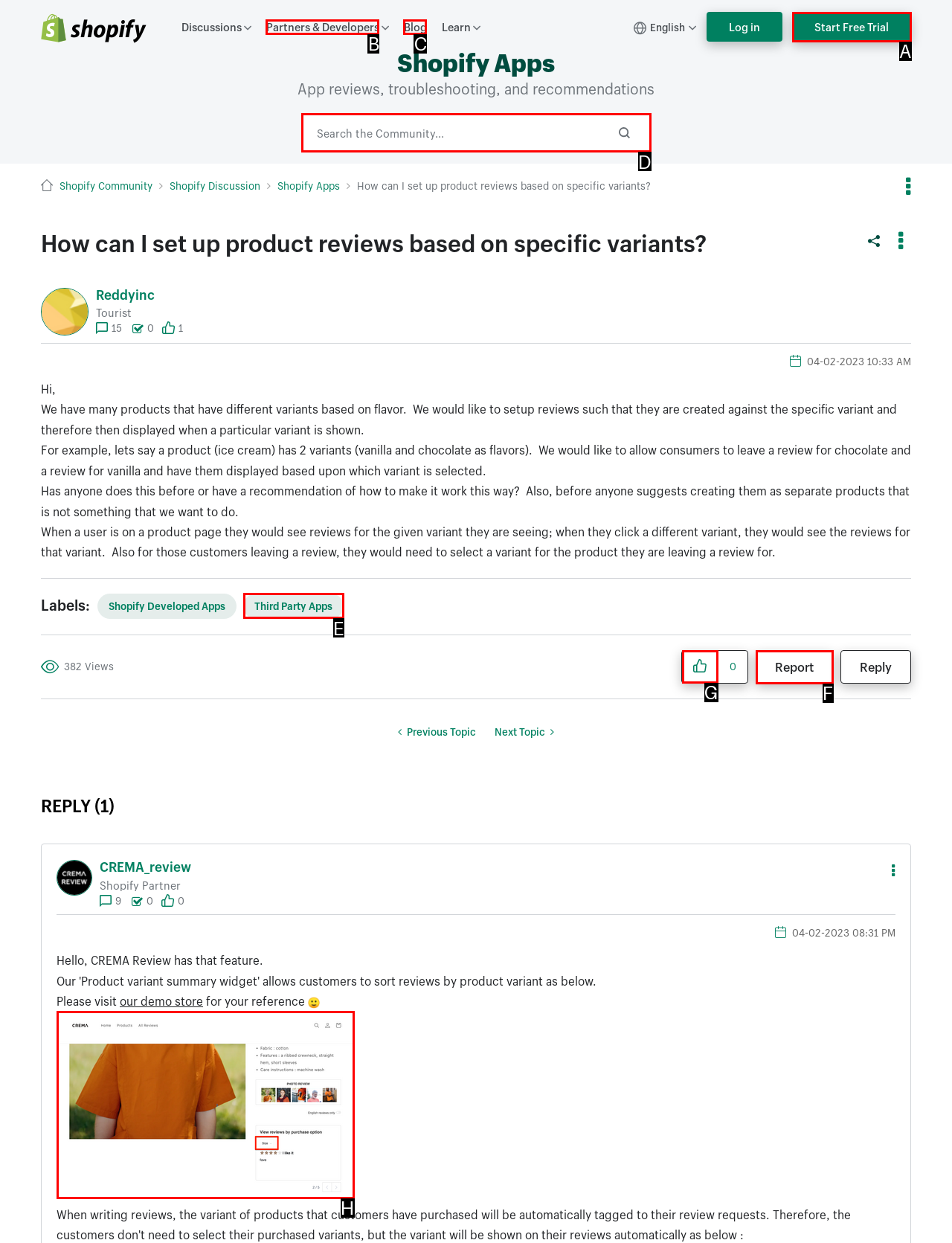Select the letter that corresponds to this element description: July 8, 2010
Answer with the letter of the correct option directly.

None